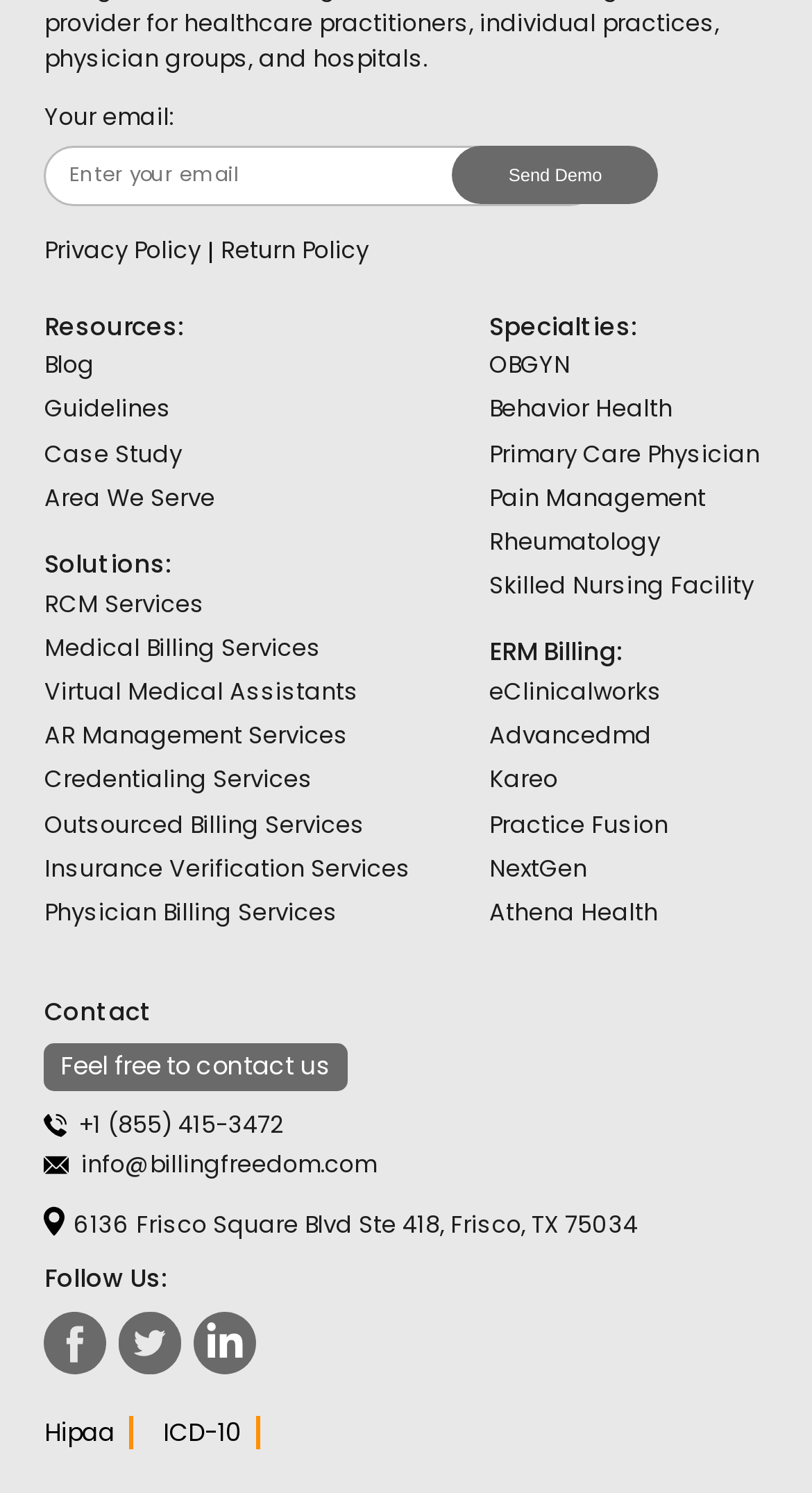Provide the bounding box coordinates of the section that needs to be clicked to accomplish the following instruction: "Read Privacy Policy."

[0.055, 0.156, 0.247, 0.178]